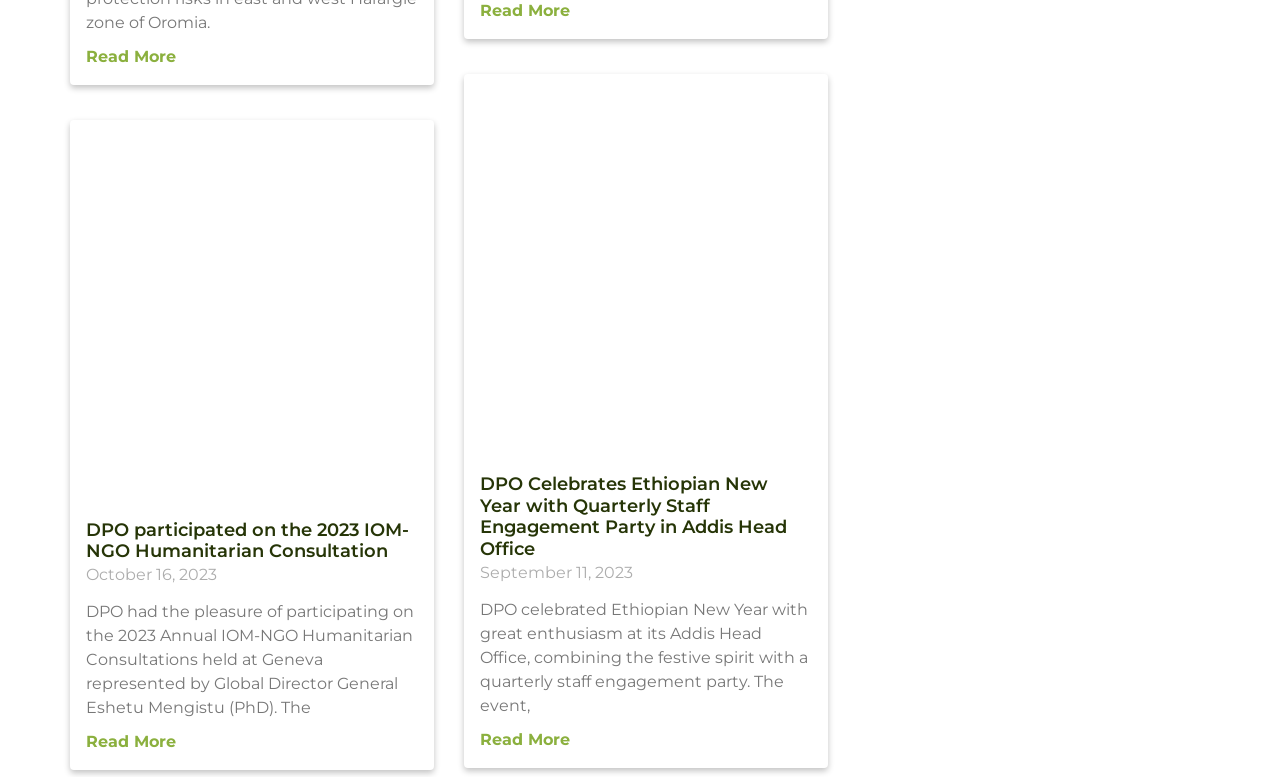What is the theme of the event mentioned in the second article? Please answer the question using a single word or phrase based on the image.

Ethiopian New Year